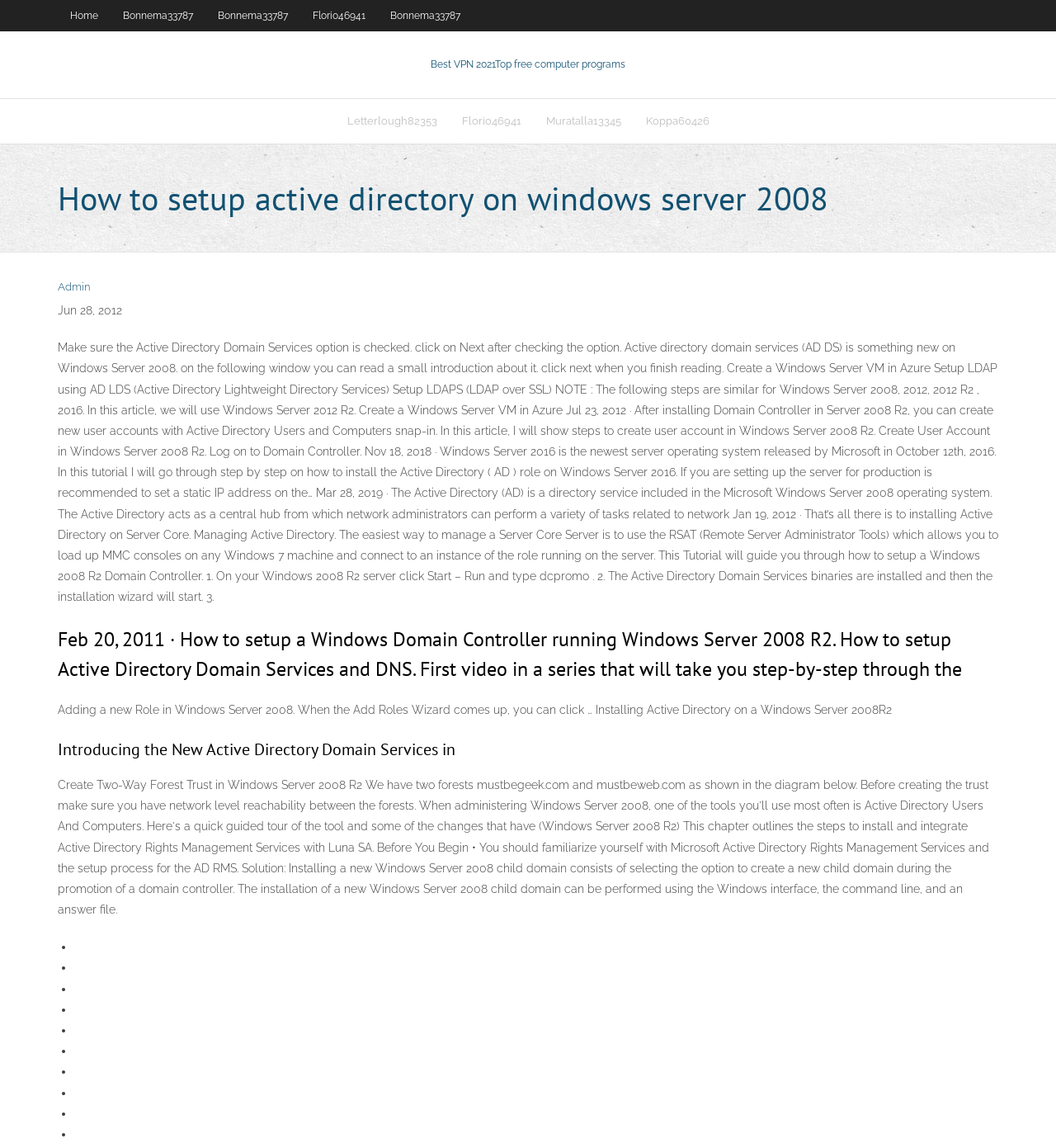What is the operating system used in the tutorial?
Could you give a comprehensive explanation in response to this question?

I found the operating system used in the tutorial by reading the content of the webpage. The tutorial is about setting up Active Directory on Windows Server 2008, which is the operating system used.